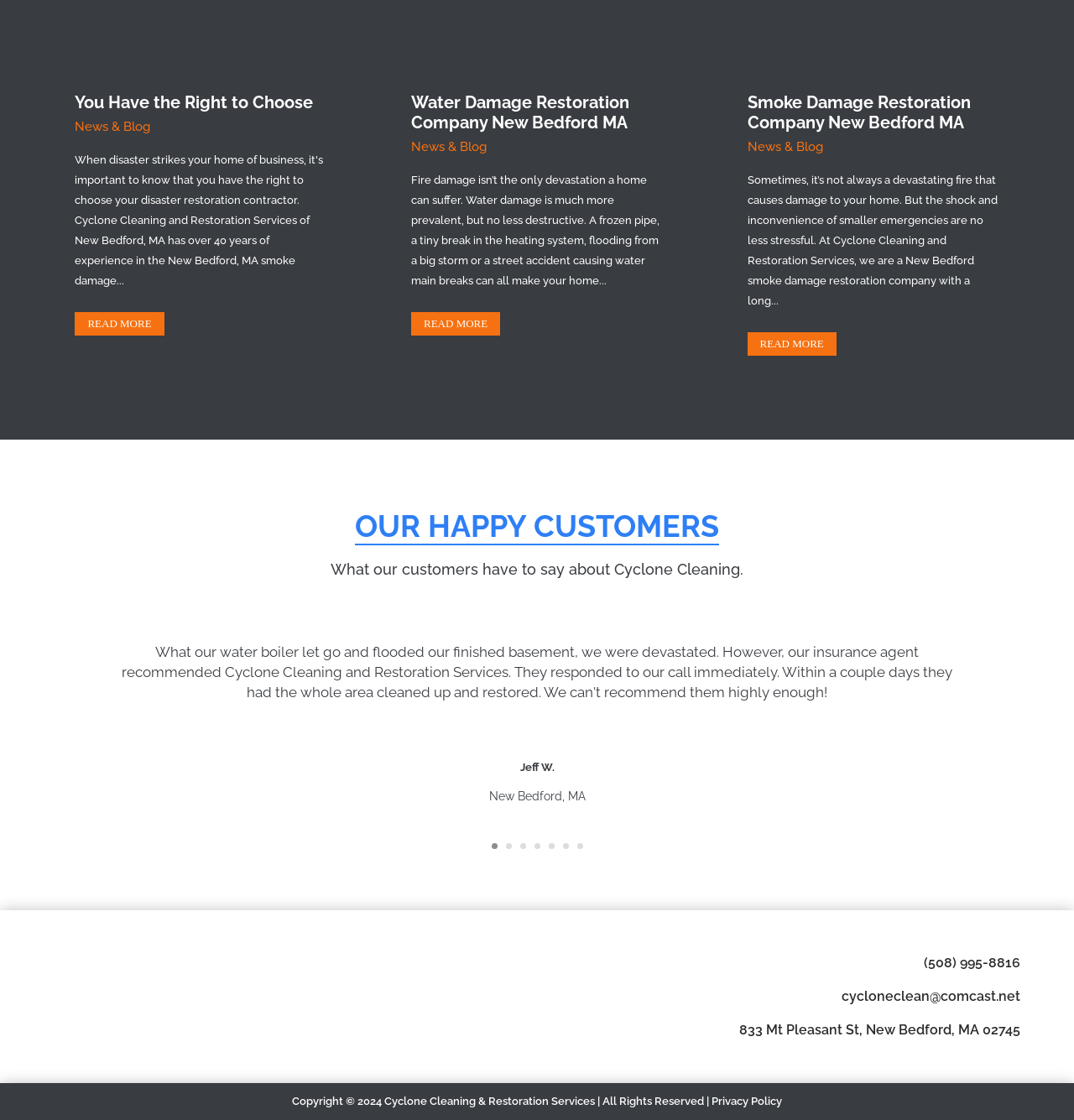Please specify the bounding box coordinates of the clickable section necessary to execute the following command: "Click on 'You Have the Right to Choose'".

[0.07, 0.083, 0.292, 0.101]